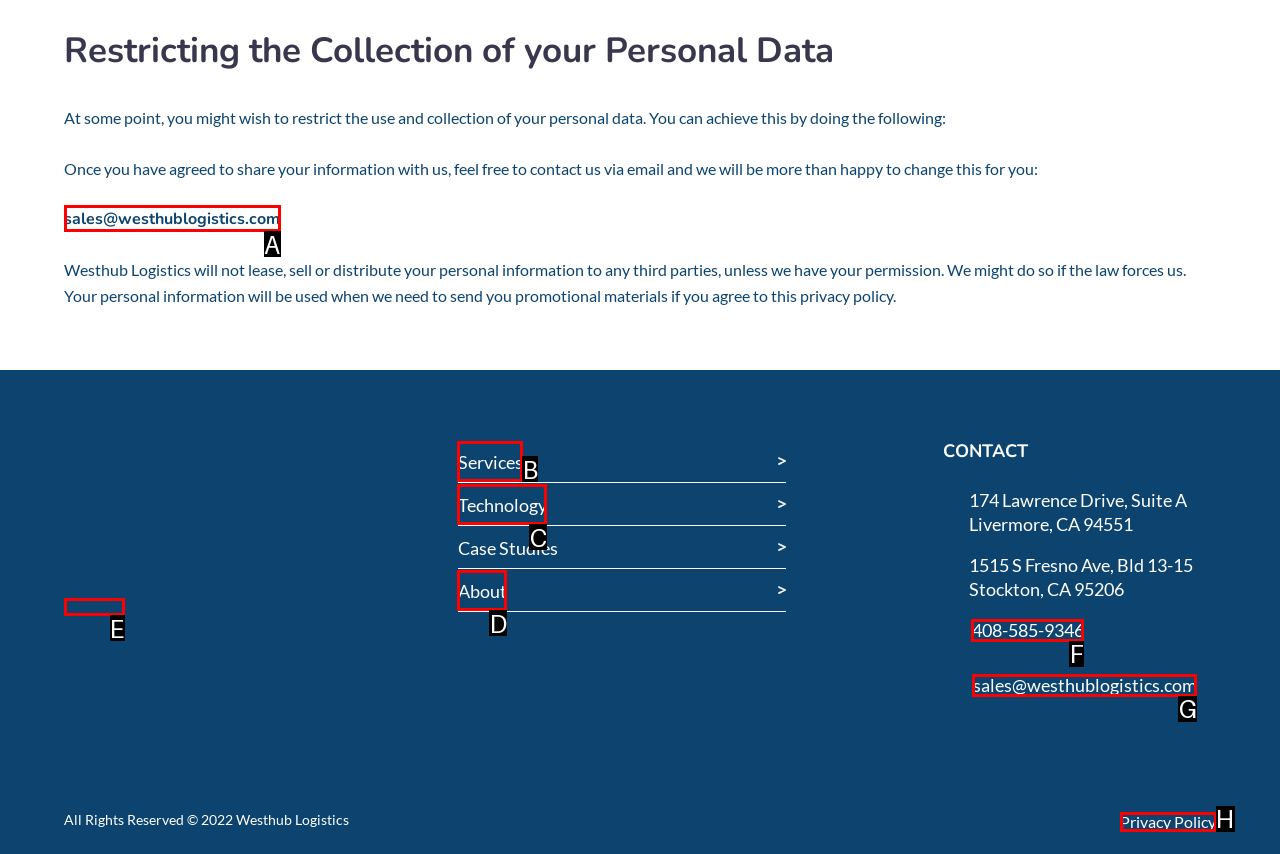Identify which HTML element to click to fulfill the following task: Learn about warehouse management. Provide your response using the letter of the correct choice.

E